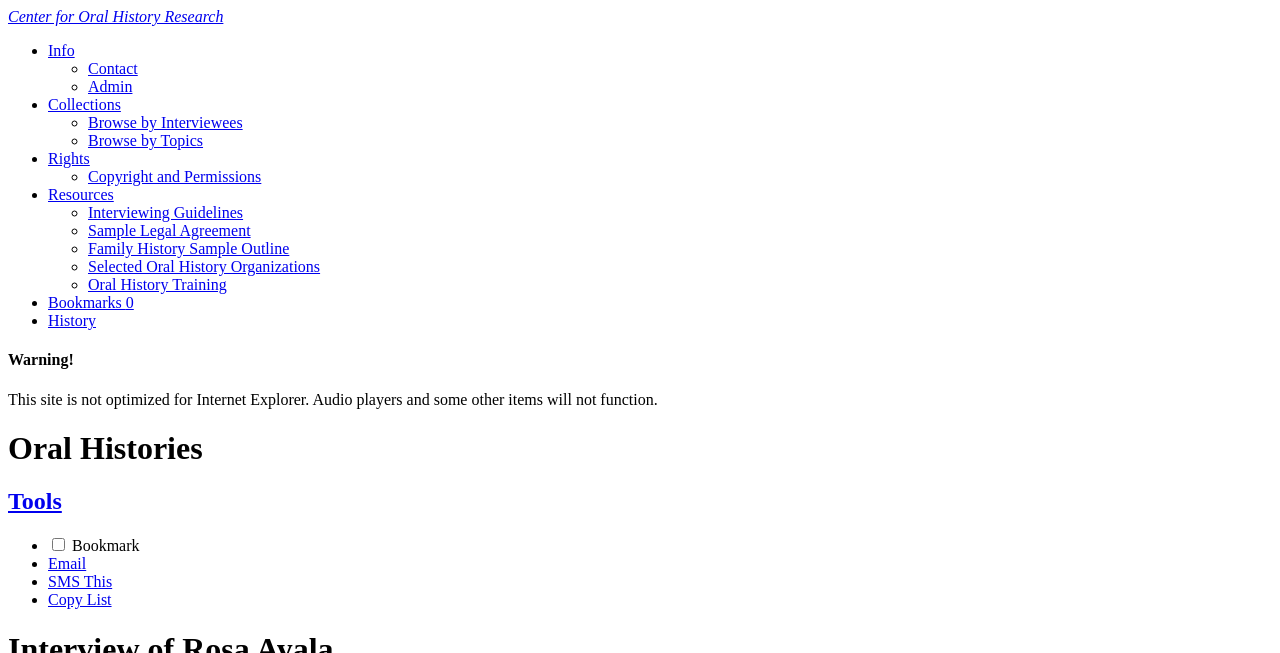Predict the bounding box coordinates of the area that should be clicked to accomplish the following instruction: "Click on the 'Tools' tab". The bounding box coordinates should consist of four float numbers between 0 and 1, i.e., [left, top, right, bottom].

[0.006, 0.748, 0.994, 0.789]